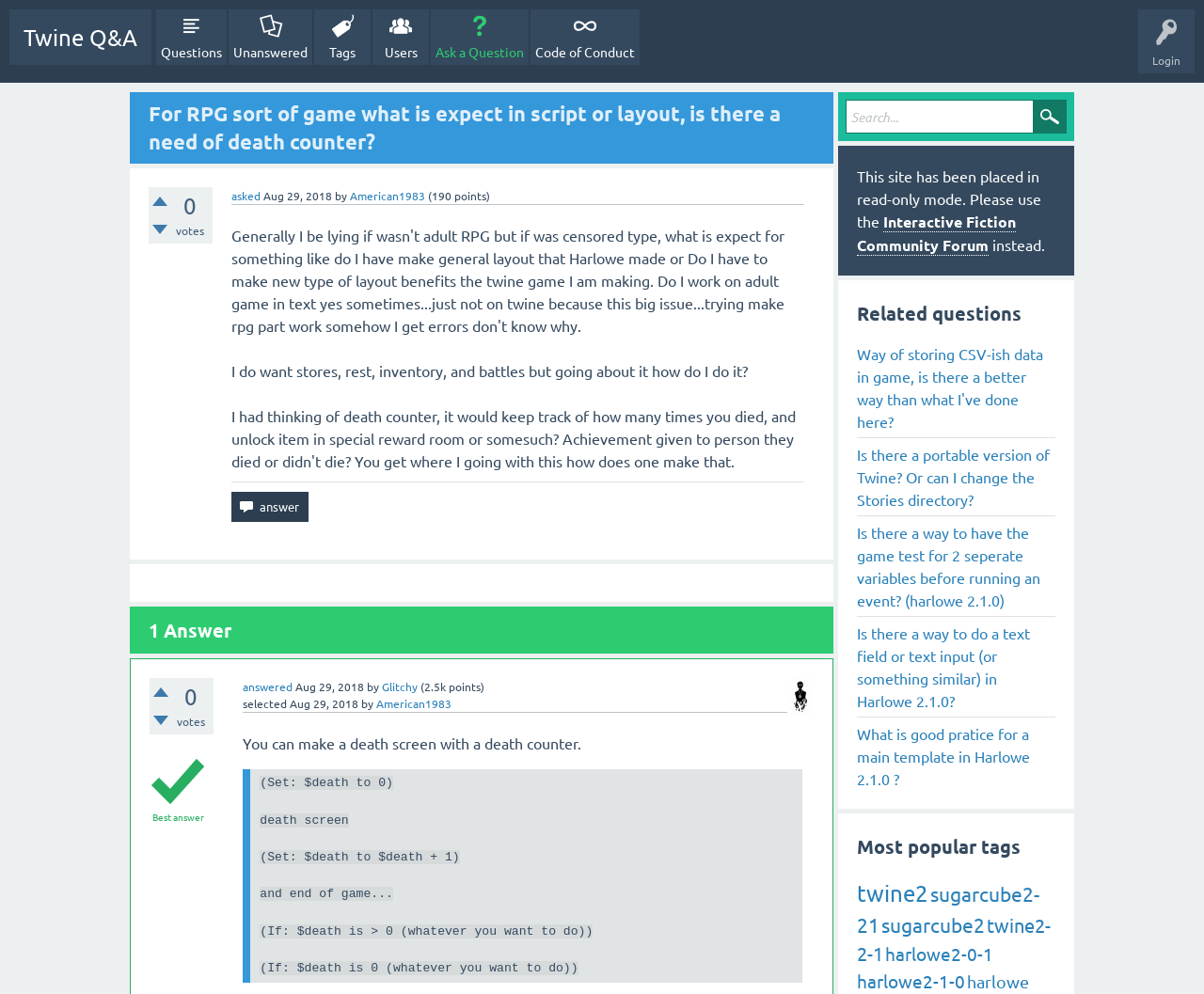Locate the bounding box coordinates of the clickable area needed to fulfill the instruction: "Click on the 'Twine Q&A' link".

[0.008, 0.009, 0.126, 0.065]